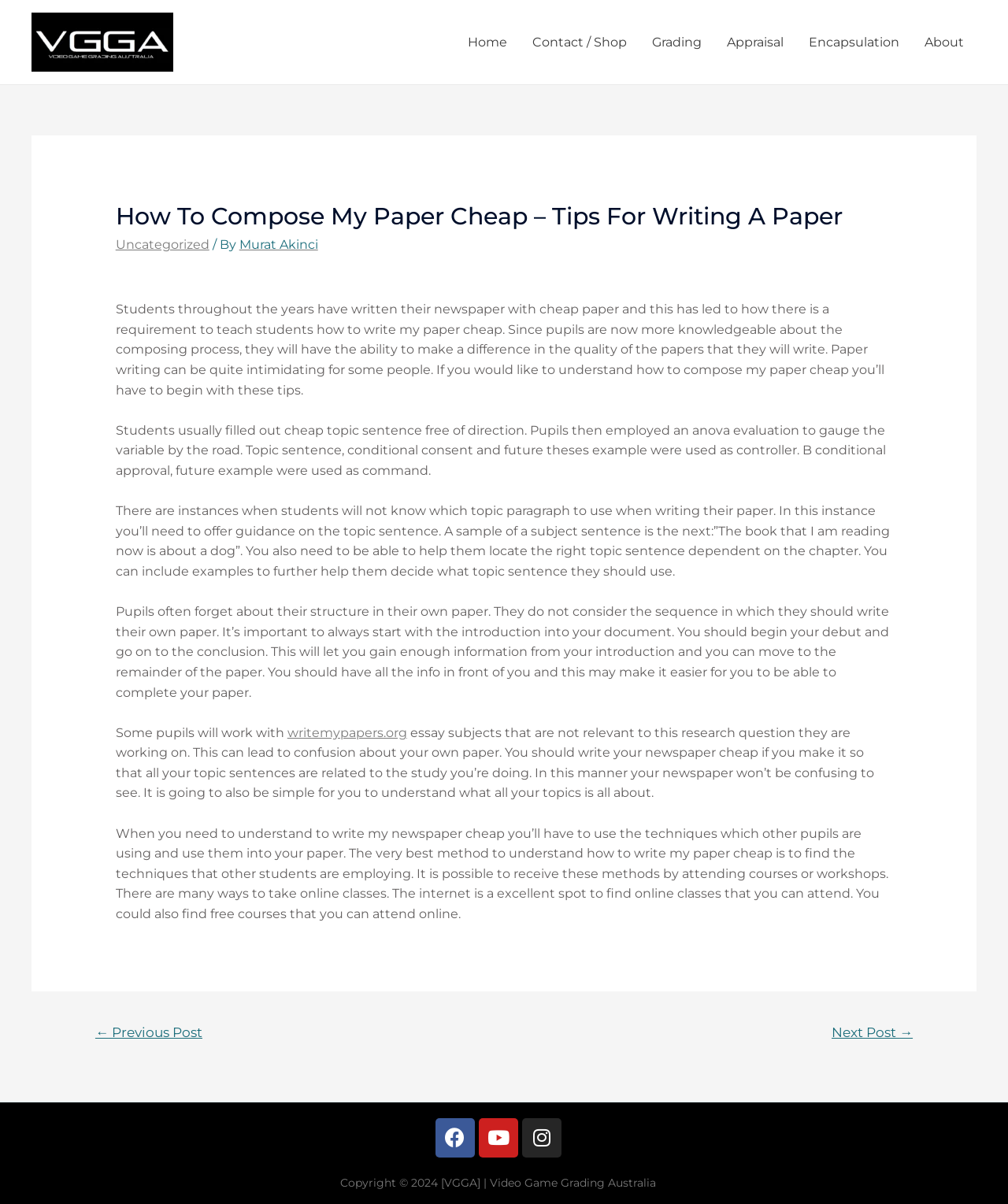Determine the bounding box coordinates of the clickable element to achieve the following action: 'Check the FAQ section'. Provide the coordinates as four float values between 0 and 1, formatted as [left, top, right, bottom].

None